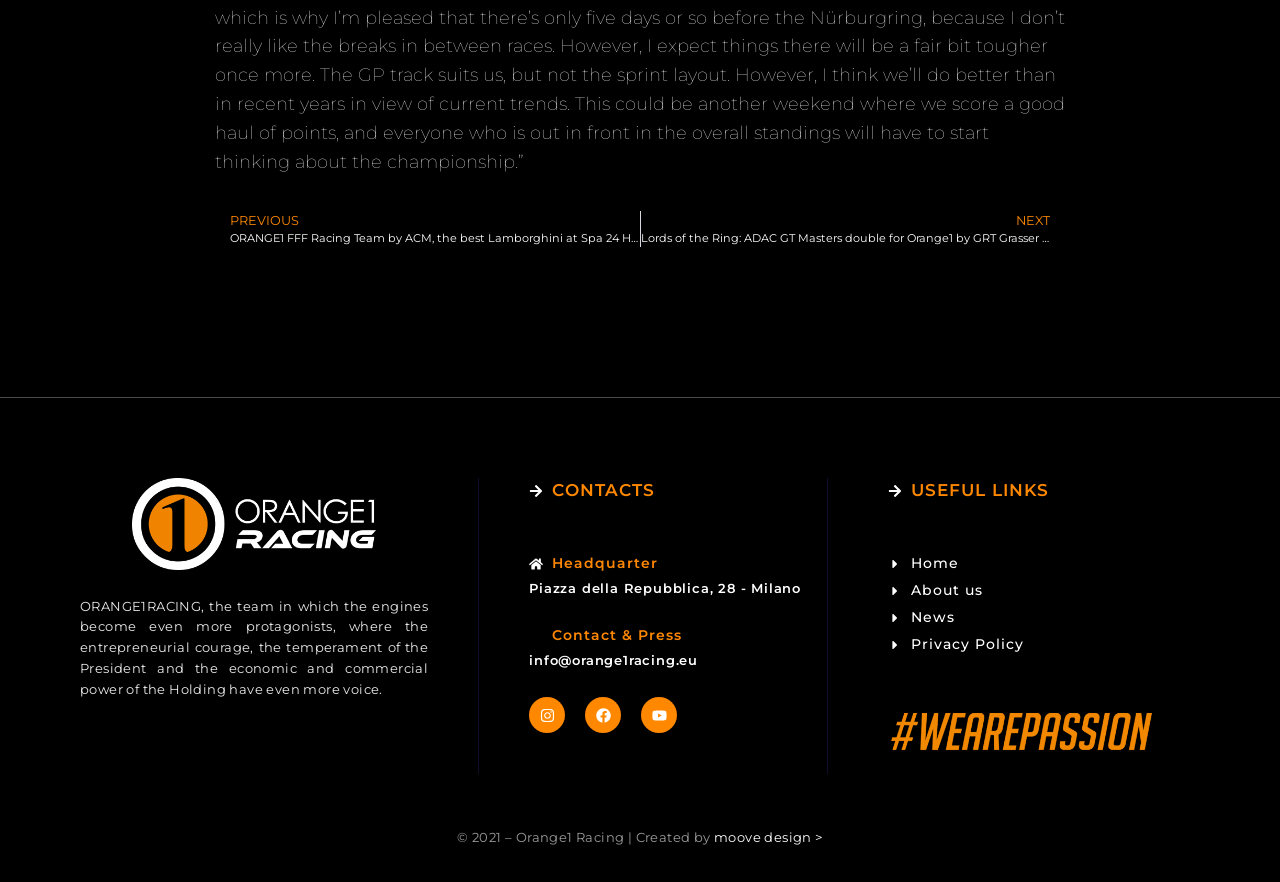What social media platforms does the team have?
Give a one-word or short phrase answer based on the image.

Instagram, Facebook, Youtube